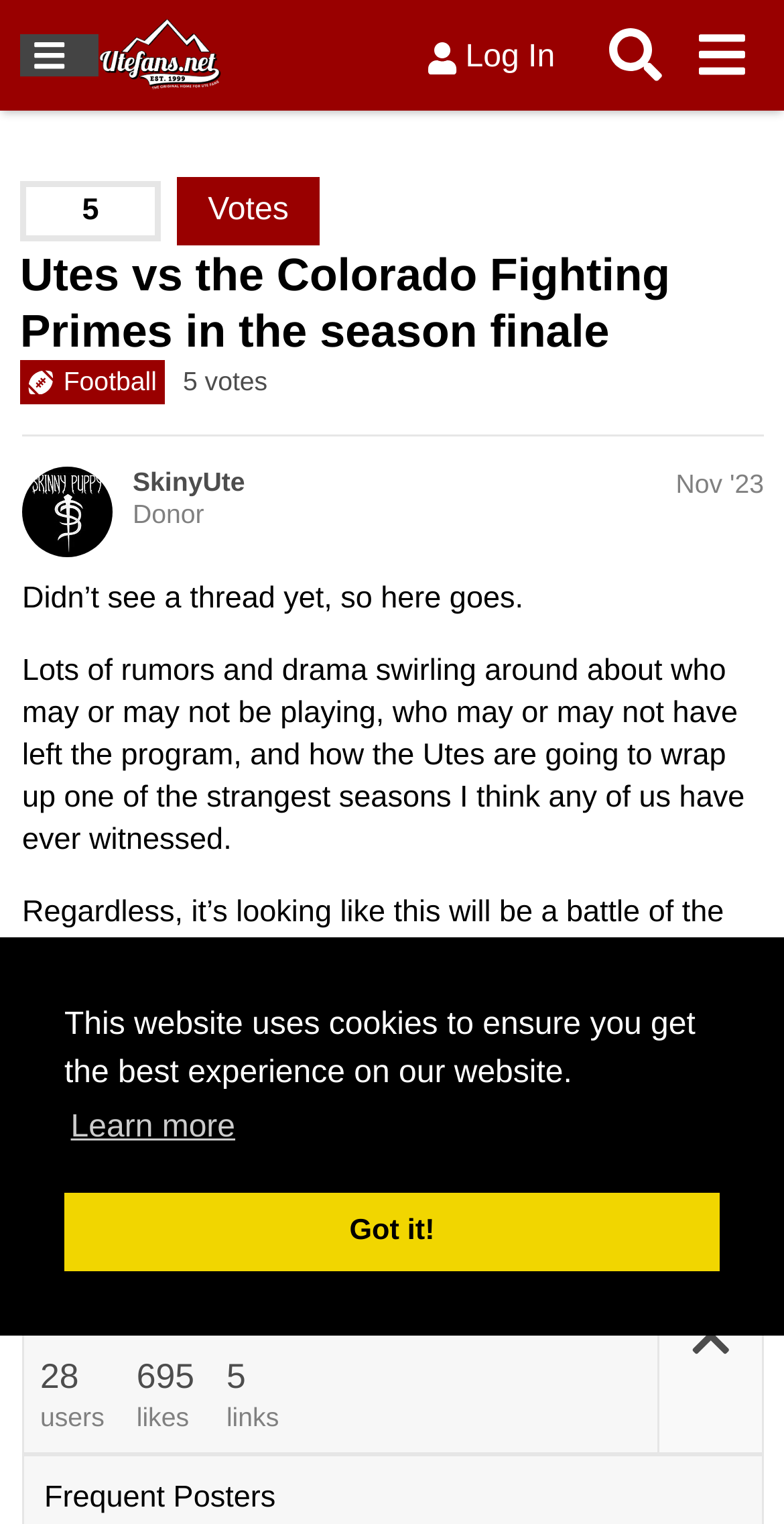Please determine the bounding box coordinates of the element to click on in order to accomplish the following task: "View the replies". Ensure the coordinates are four float numbers ranging from 0 to 1, i.e., [left, top, right, bottom].

[0.515, 0.818, 0.589, 0.844]